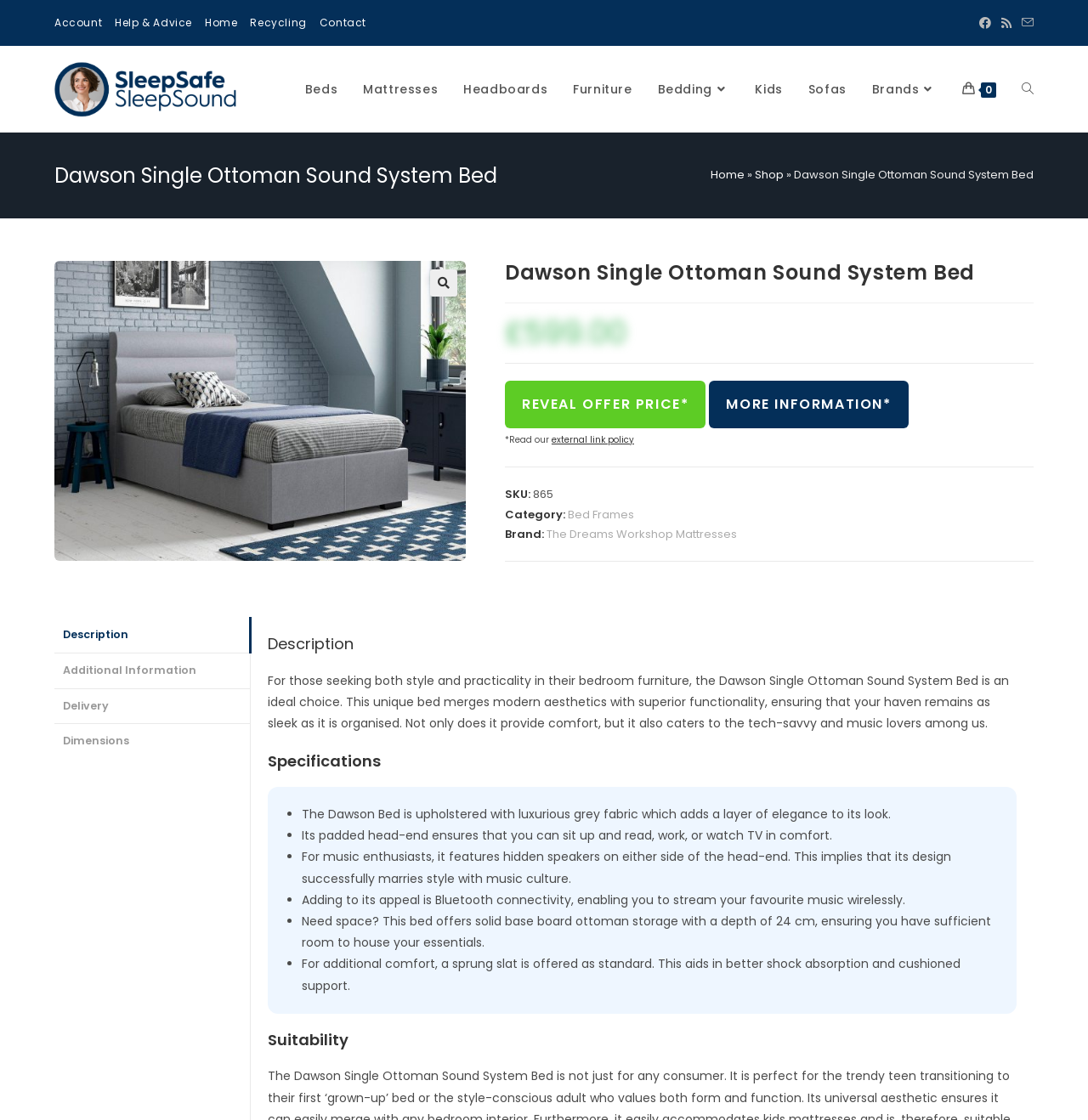Give the bounding box coordinates for the element described by: "Beds".

[0.269, 0.041, 0.322, 0.117]